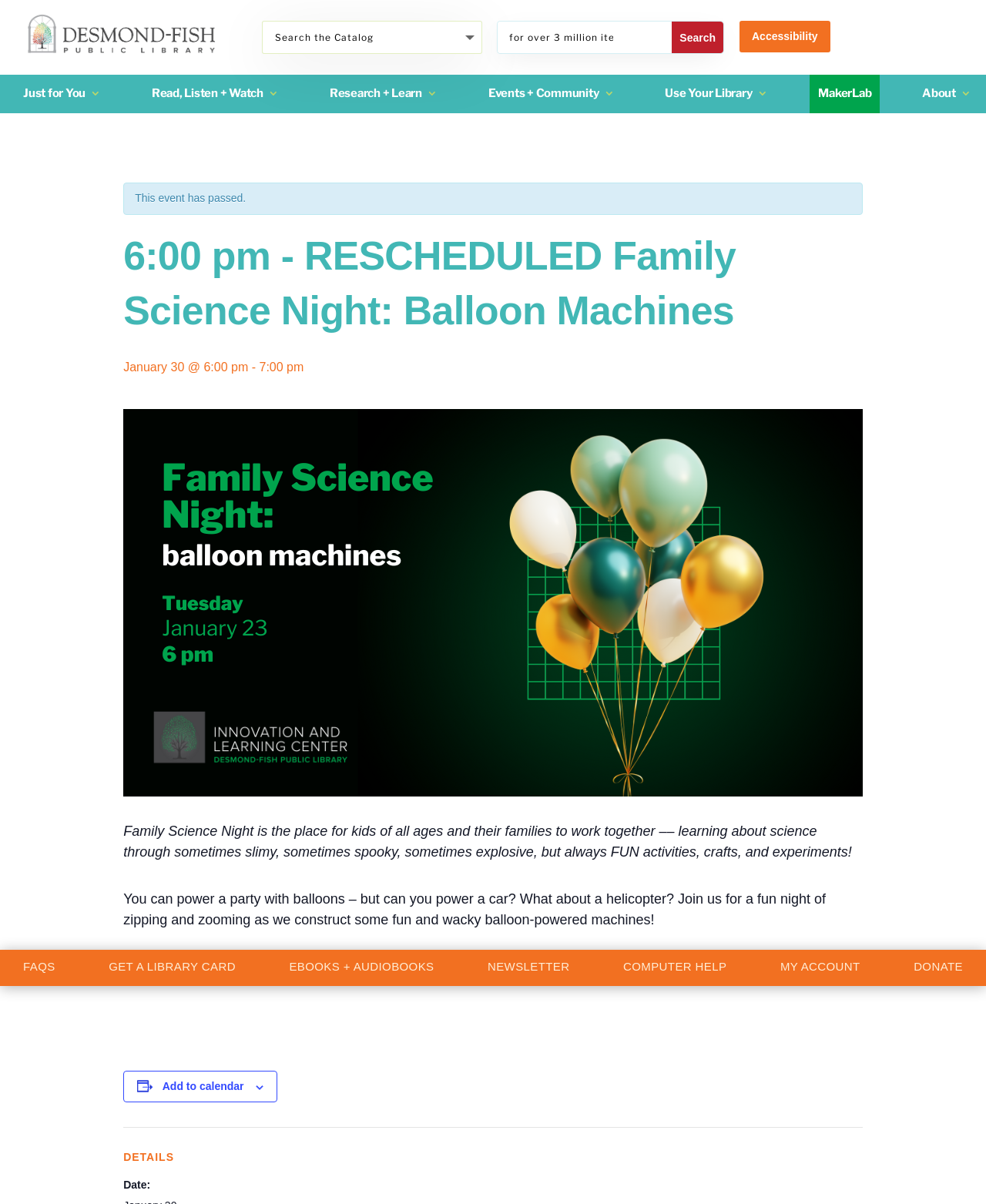Identify the bounding box coordinates for the region to click in order to carry out this instruction: "Click on the 'Add to calendar' button". Provide the coordinates using four float numbers between 0 and 1, formatted as [left, top, right, bottom].

[0.165, 0.897, 0.247, 0.907]